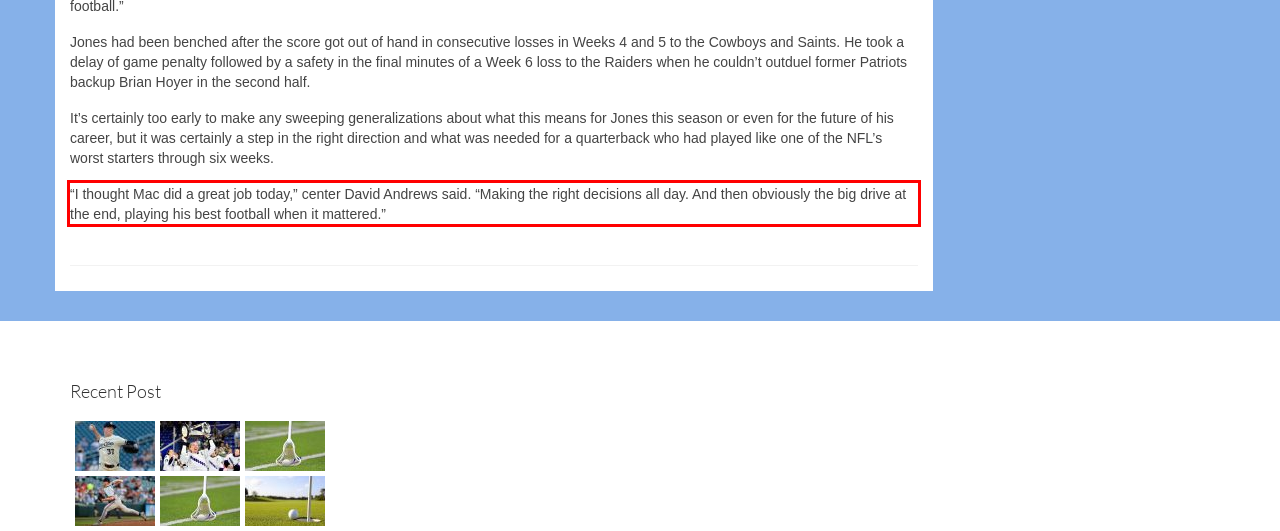Analyze the screenshot of the webpage that features a red bounding box and recognize the text content enclosed within this red bounding box.

“I thought Mac did a great job today,” center David Andrews said. “Making the right decisions all day. And then obviously the big drive at the end, playing his best football when it mattered.”